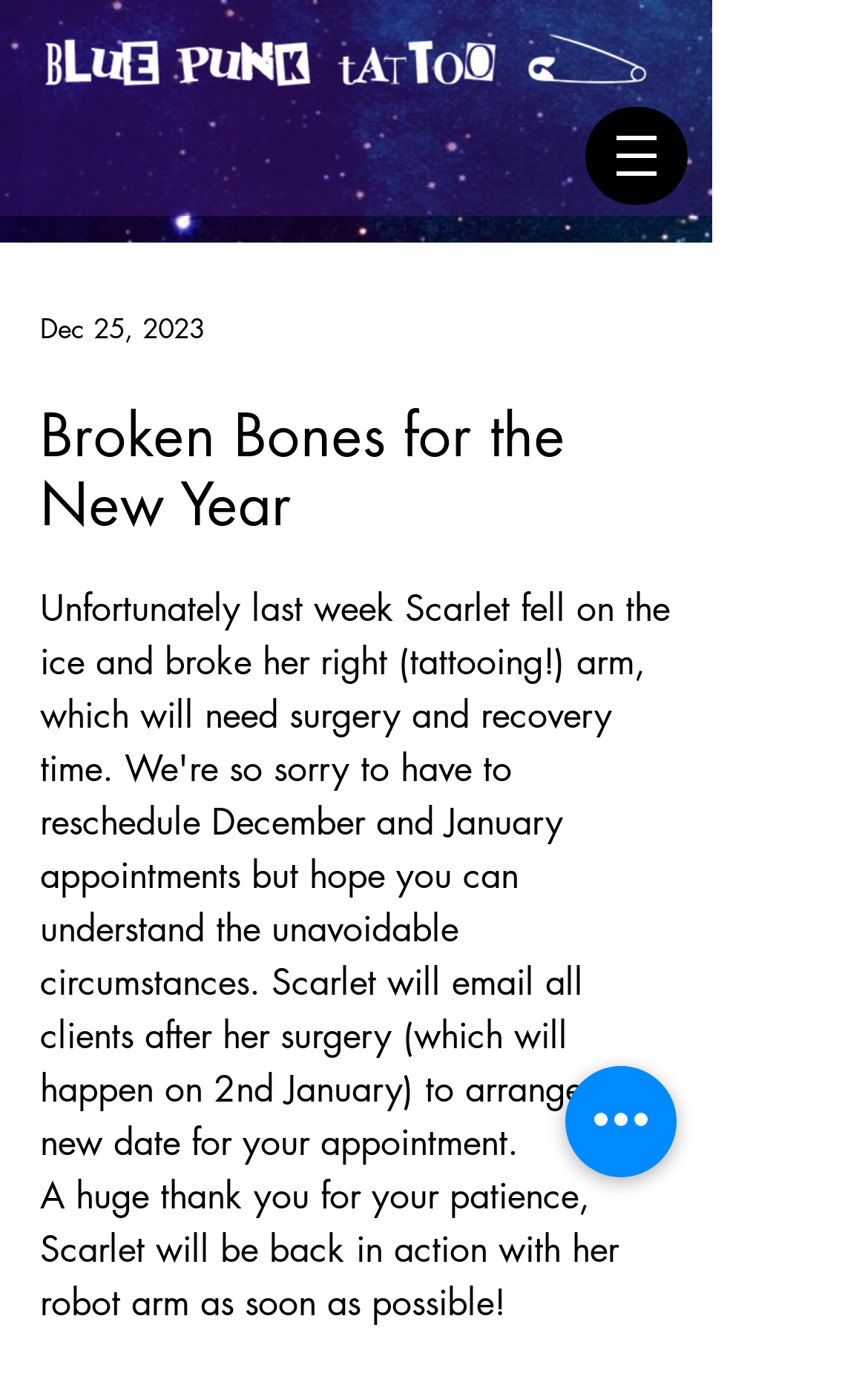Illustrate the webpage's structure and main components comprehensively.

The webpage appears to be a personal update or blog post from Scarlet, a tattoo artist. At the top left of the page, there is a logo image of BluePunk Tattoo. To the right of the logo, there is a navigation menu labeled "Site" with a dropdown button. 

Below the navigation menu, there is a heading that reads "Broken Bones for the New Year". This heading is followed by a brief update about Scarlet's recent accident, where she broke her right arm and will need surgery and recovery time. The update also mentions rescheduling December appointments.

On the right side of the page, there is a button labeled "Quick actions". Above the button, there is a generic element displaying the date "Dec 25, 2023". The page also contains an image, likely a profile picture or avatar, but its description is not provided. Overall, the webpage has a simple layout with a focus on conveying a personal message from Scarlet.